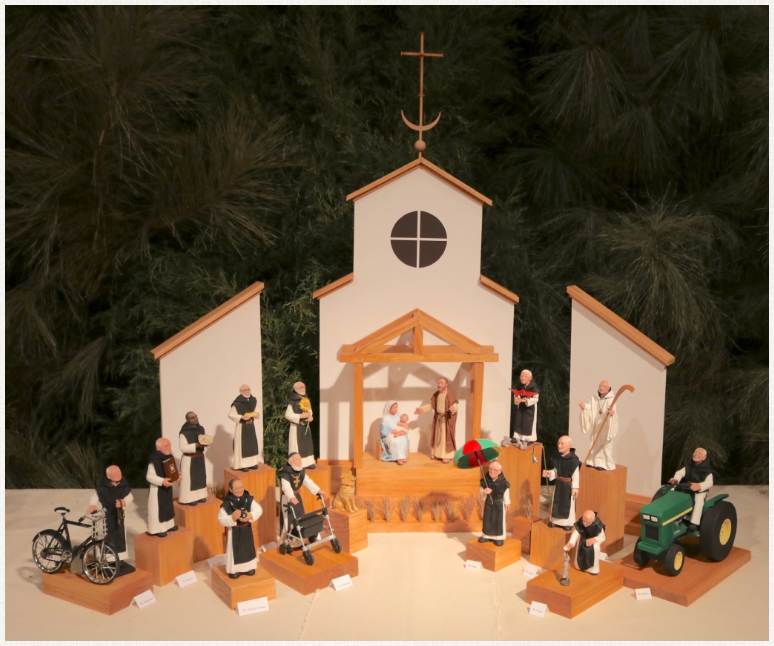Please provide a brief answer to the following inquiry using a single word or phrase:
What is the mode of transportation used by one of the monks?

Bicycle